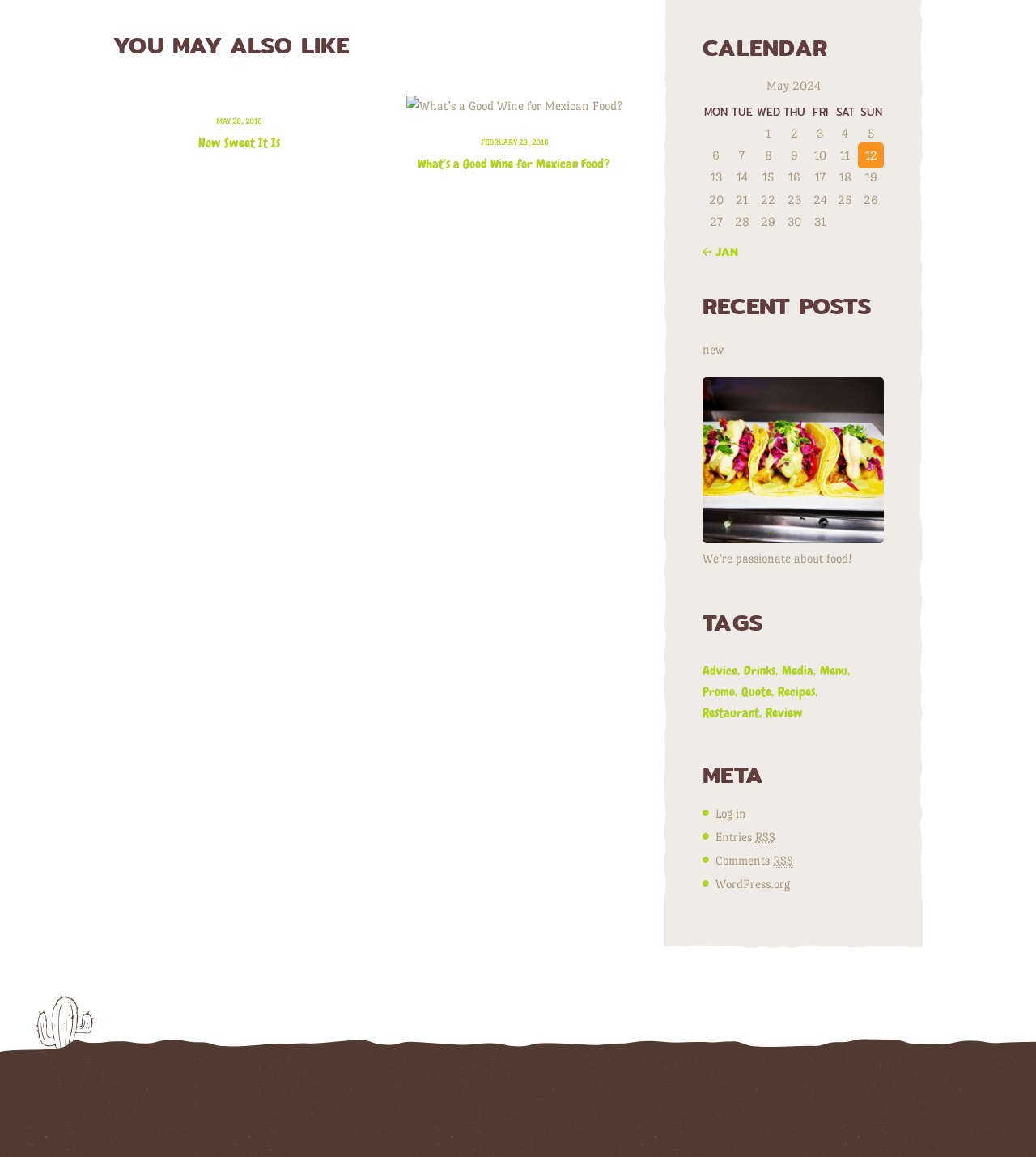What is the date of the article 'How Sweet It Is'?
Please provide a comprehensive and detailed answer to the question.

The article 'How Sweet It Is' has a link with the text 'MAY 28, 2016', which is the date of the article.